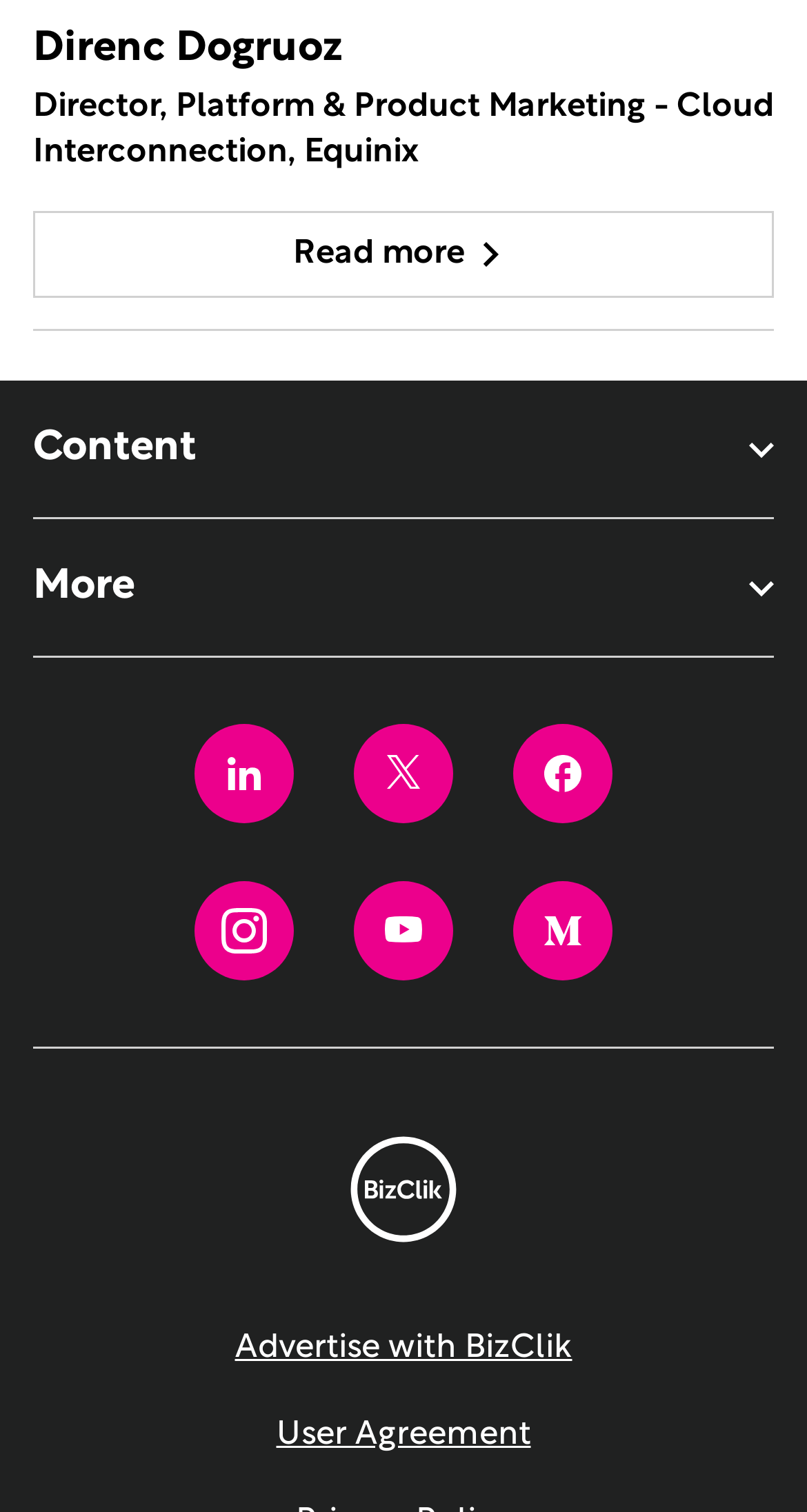Can you specify the bounding box coordinates of the area that needs to be clicked to fulfill the following instruction: "View User Agreement"?

[0.342, 0.934, 0.658, 0.965]